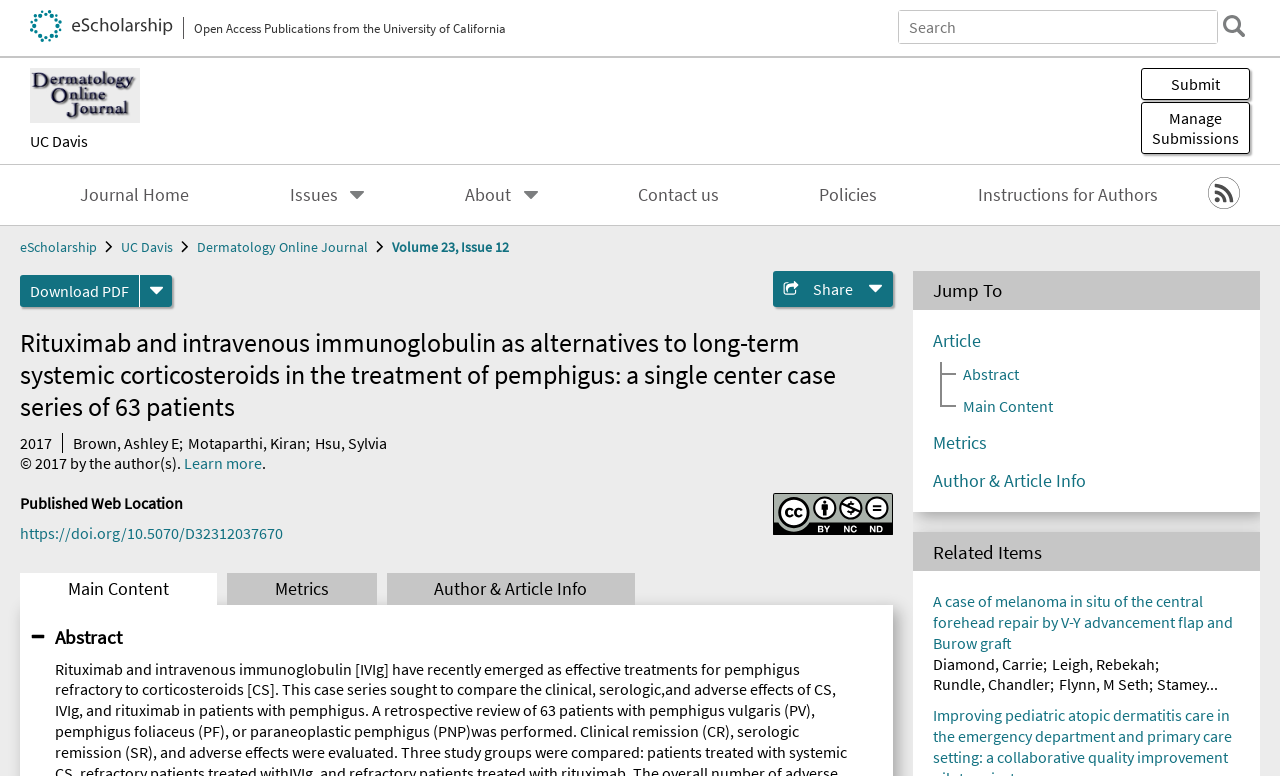Please identify the bounding box coordinates of the clickable element to fulfill the following instruction: "Follow on Shop". The coordinates should be four float numbers between 0 and 1, i.e., [left, top, right, bottom].

None